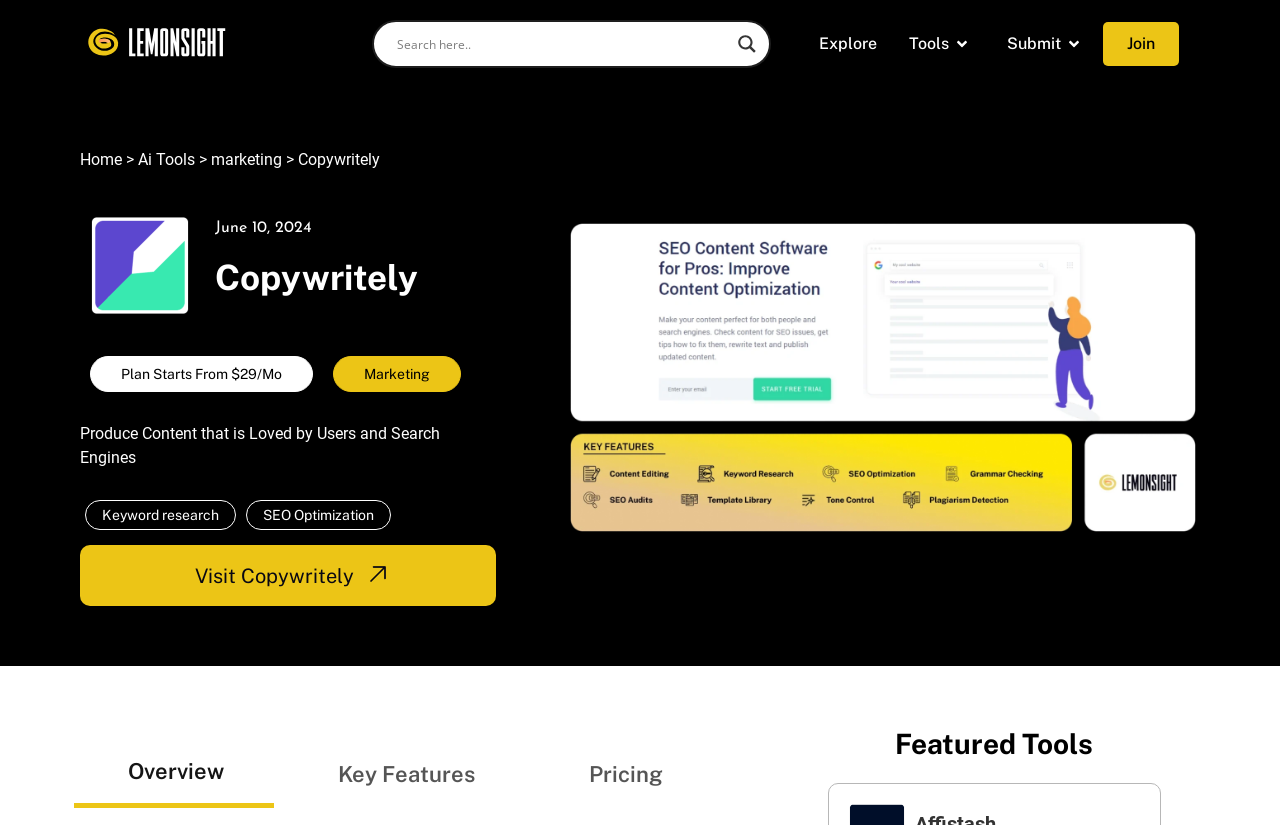How many tabs are there in the tablist? Look at the image and give a one-word or short phrase answer.

3